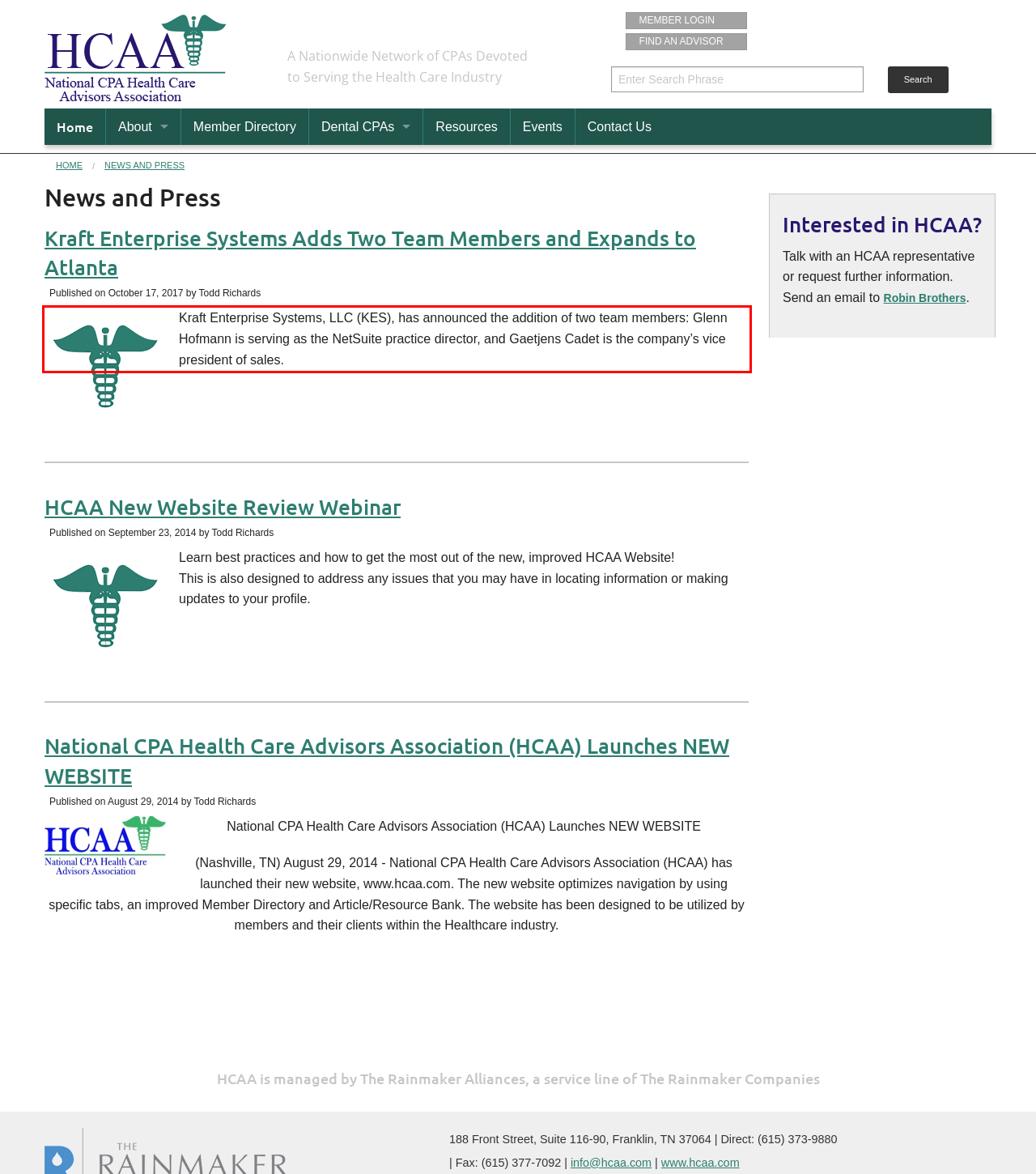With the given screenshot of a webpage, locate the red rectangle bounding box and extract the text content using OCR.

Kraft Enterprise Systems, LLC (KES), has announced the addition of two team members: Glenn Hofmann is serving as the NetSuite practice director, and Gaetjens Cadet is the company’s vice president of sales.